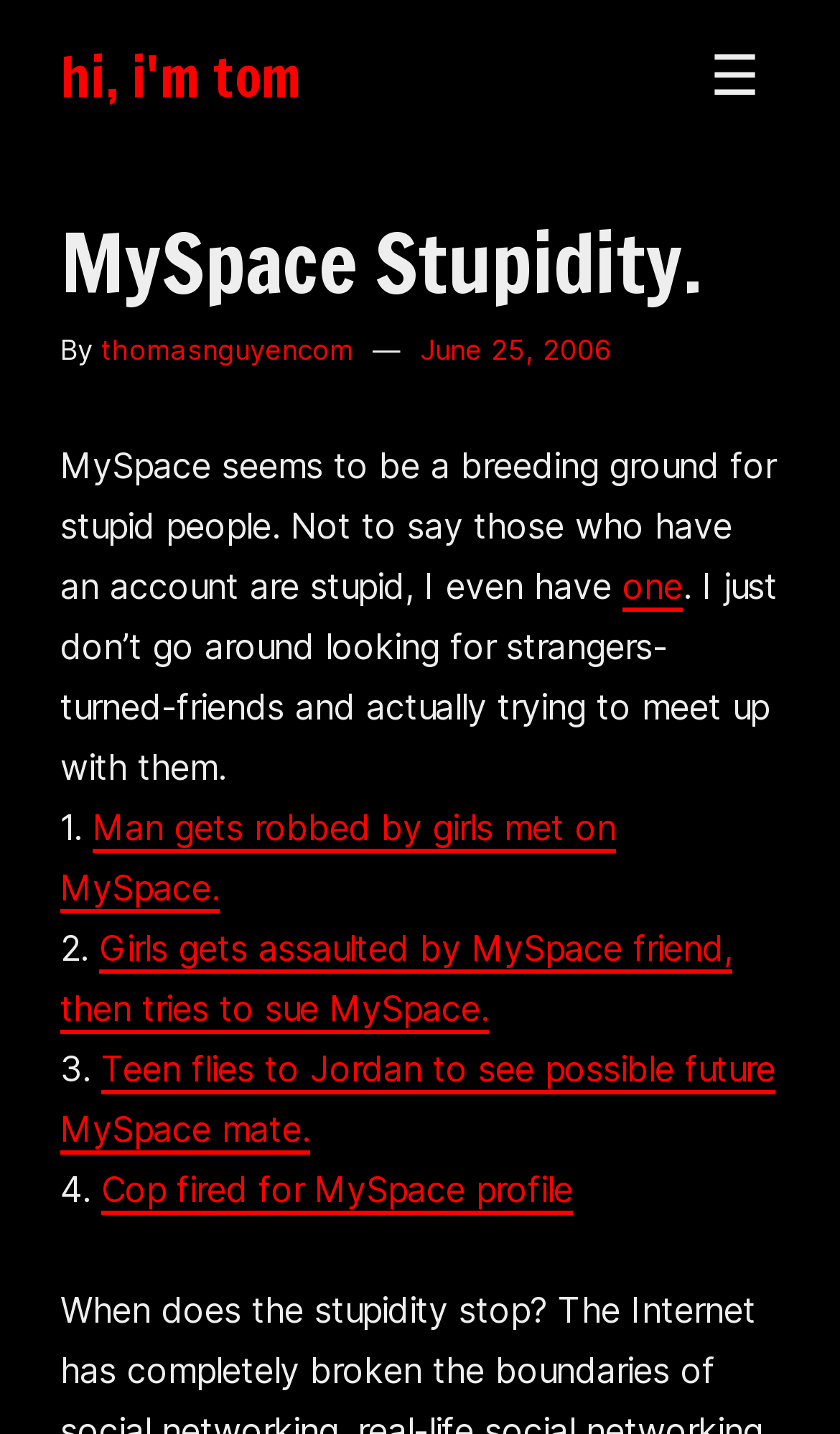Reply to the question with a single word or phrase:
What is the author's name?

tom